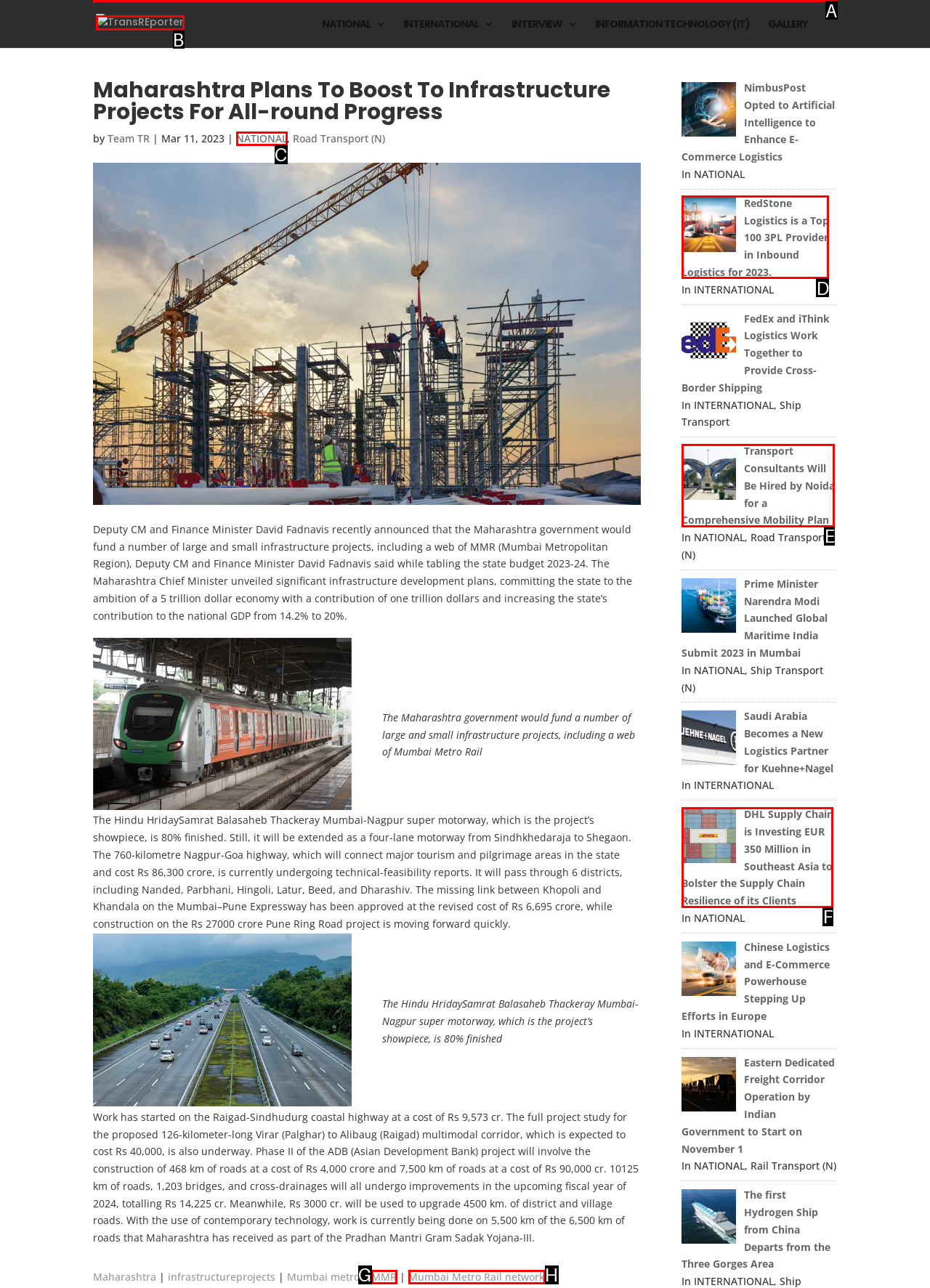Choose the letter of the option you need to click to Search for a specific topic. Answer with the letter only.

A